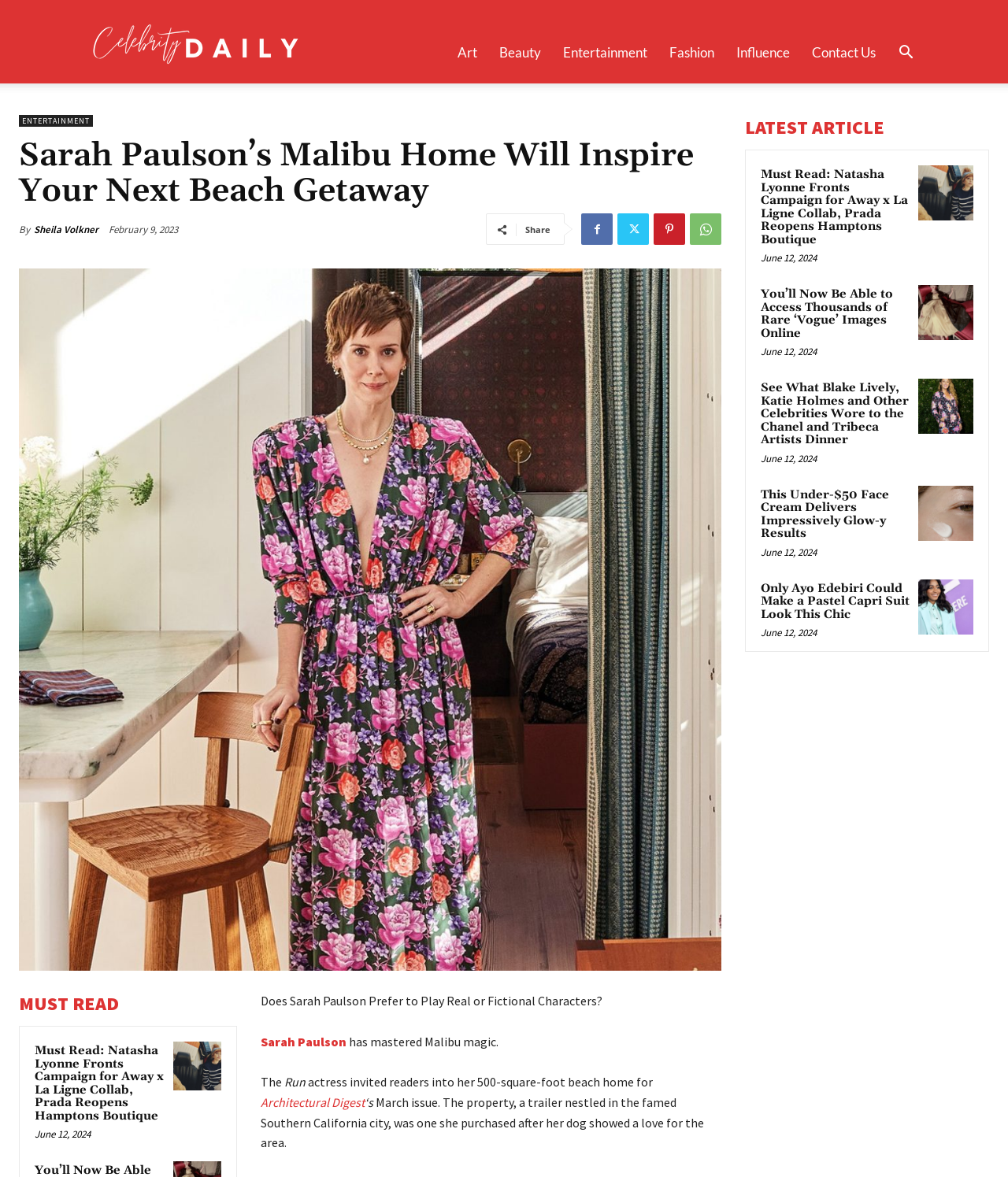Please identify the bounding box coordinates of the element I need to click to follow this instruction: "Go to the 'WELCOME' page".

None